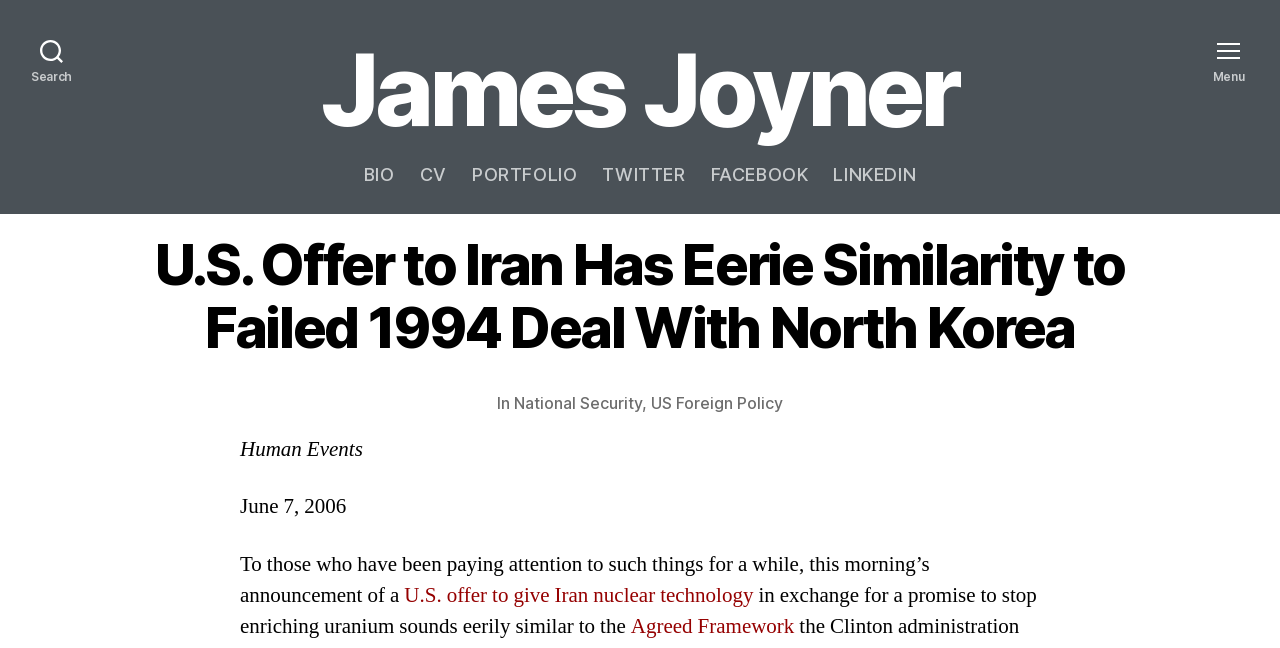Given the element description, predict the bounding box coordinates in the format (top-left x, top-left y, bottom-right x, bottom-right y). Make sure all values are between 0 and 1. Here is the element description: James Joyner

[0.251, 0.062, 0.749, 0.216]